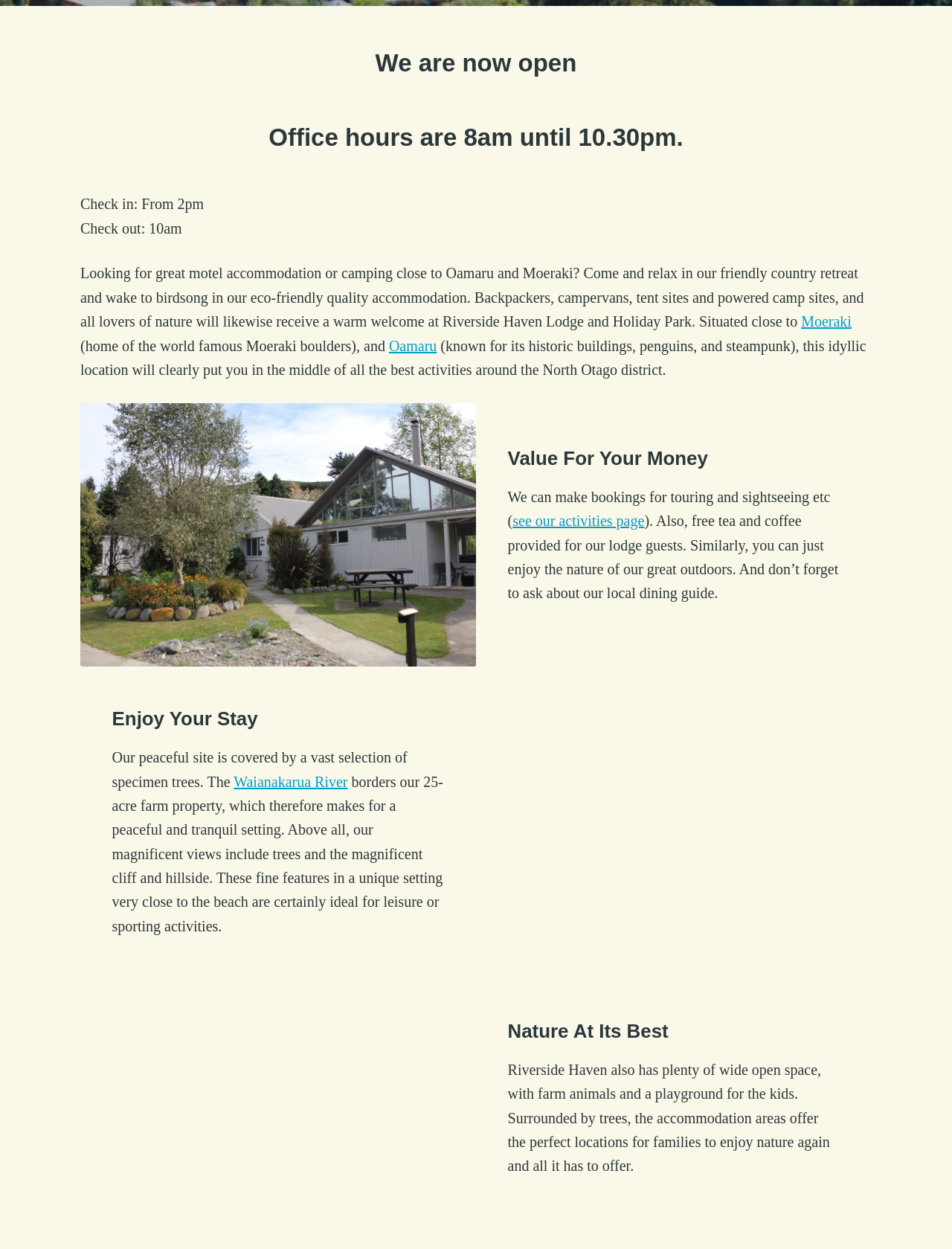Please find the bounding box for the following UI element description. Provide the coordinates in (top-left x, top-left y, bottom-right x, bottom-right y) format, with values between 0 and 1: Waianakarua River

[0.245, 0.619, 0.365, 0.632]